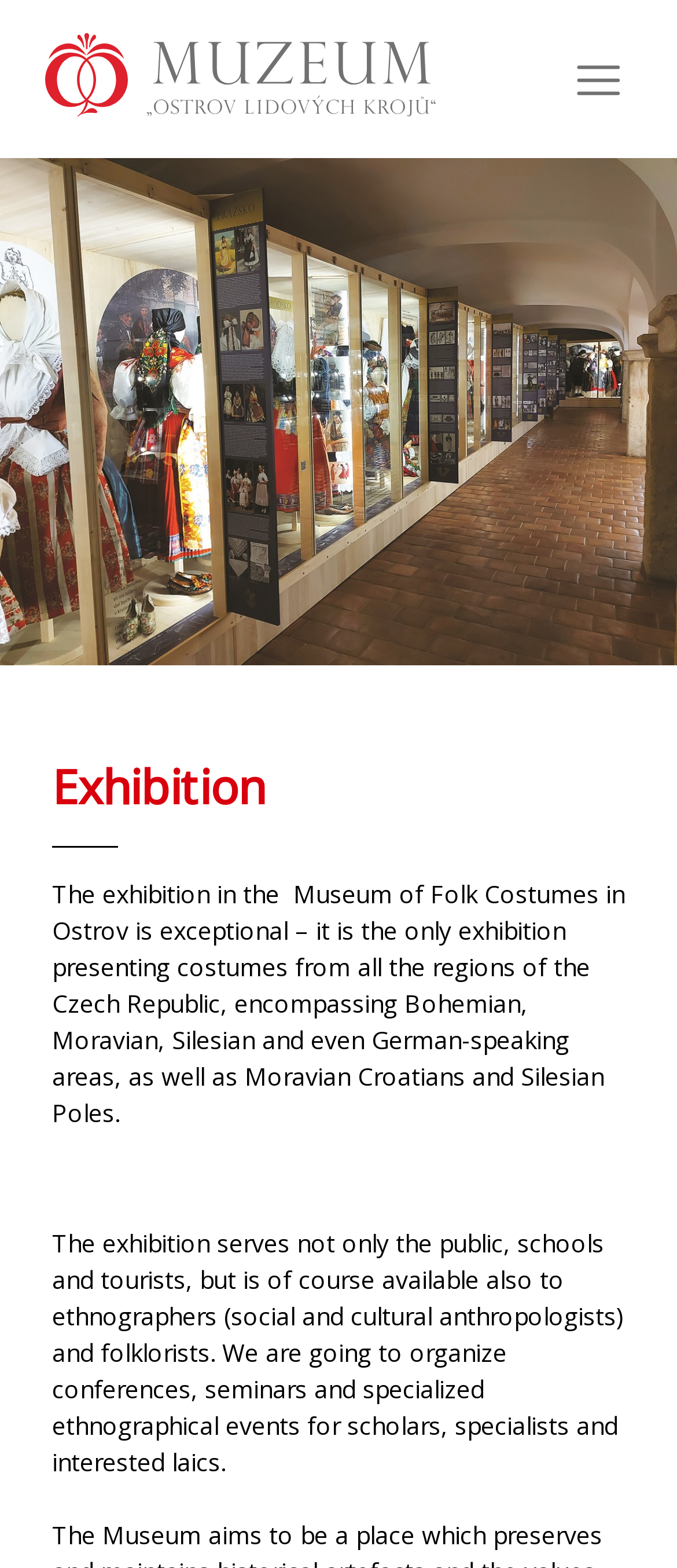Answer with a single word or phrase: 
How many languages can the website be translated to?

3